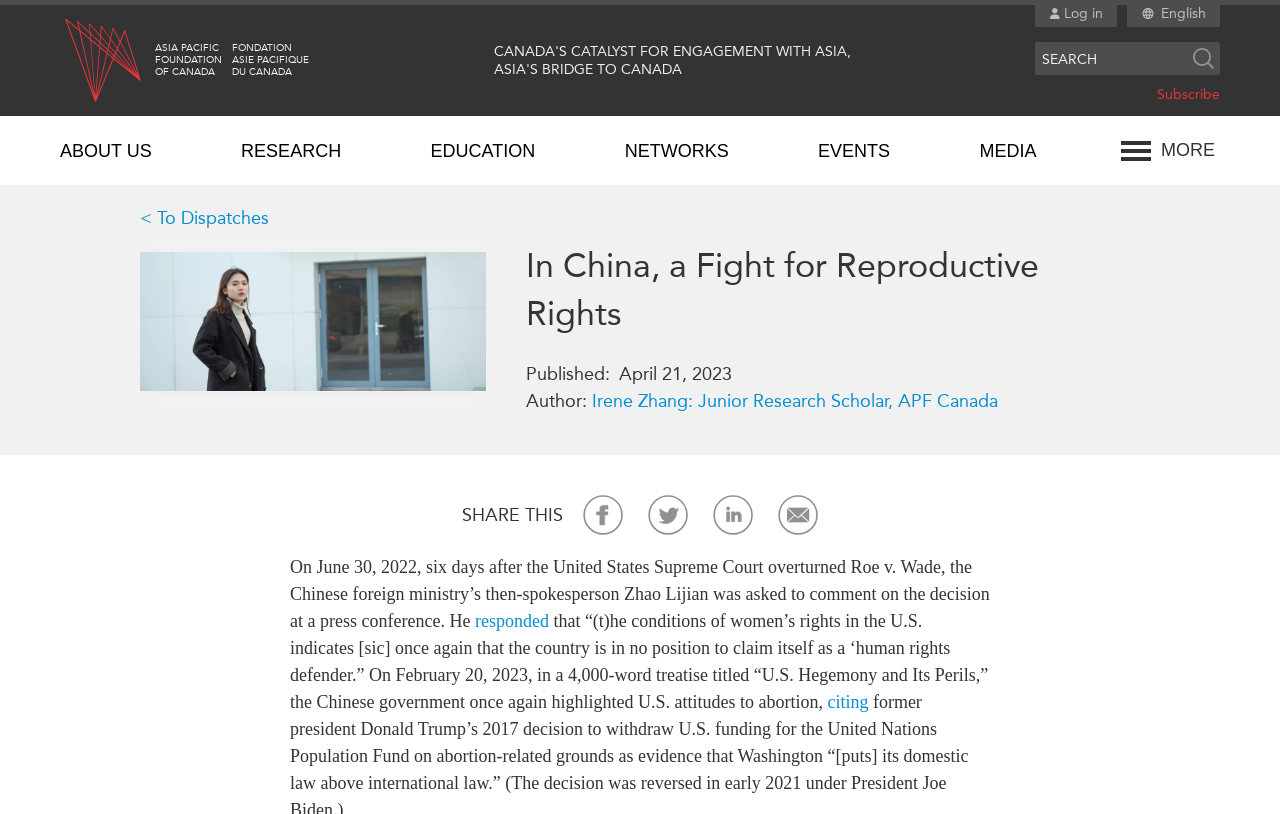Determine the bounding box coordinates for the UI element matching this description: "APEC-Canada Growing Business Partnership (MSMEs)".

[0.763, 0.75, 0.977, 0.799]